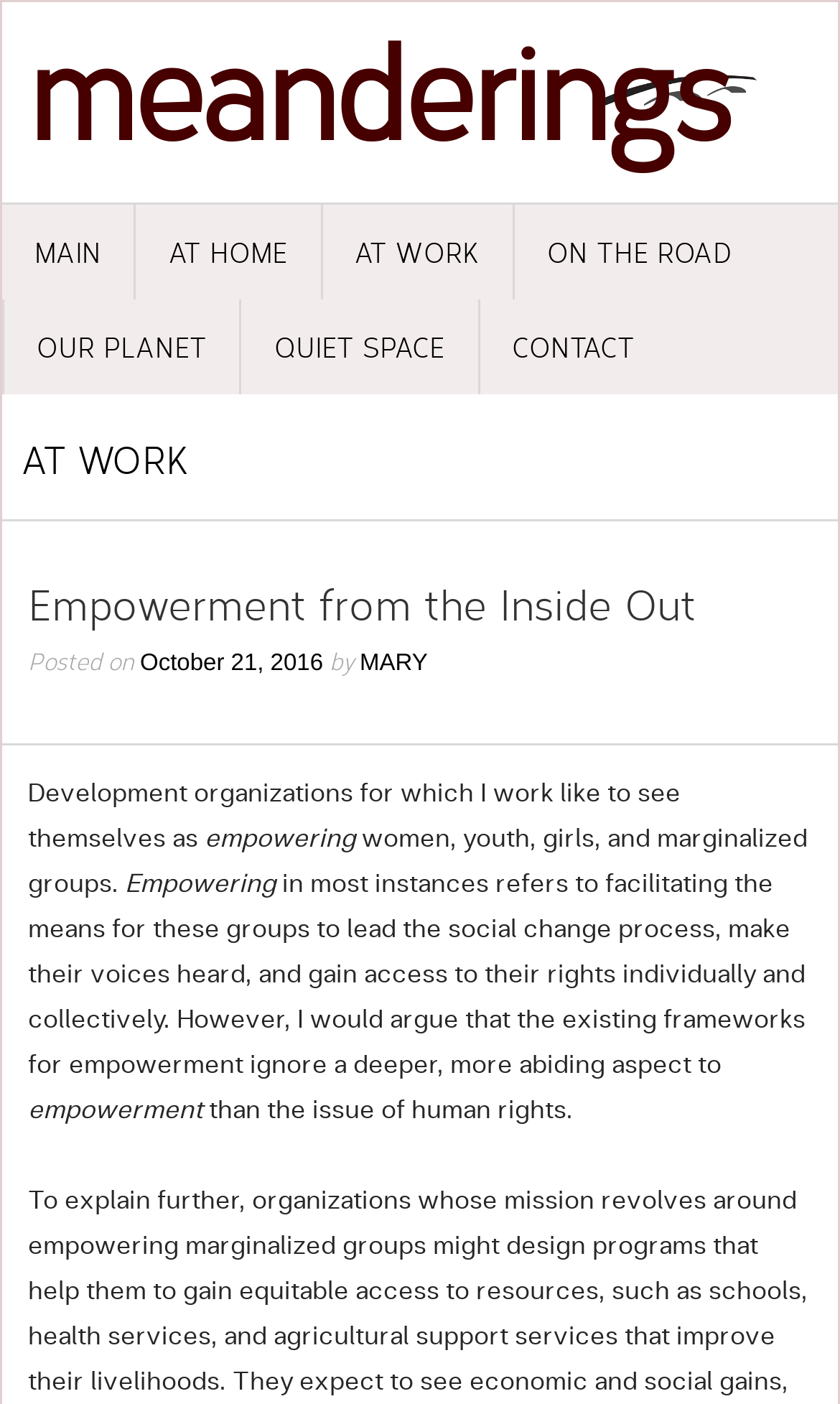Please identify the bounding box coordinates of the element that needs to be clicked to perform the following instruction: "Click on 'Advertise'".

None